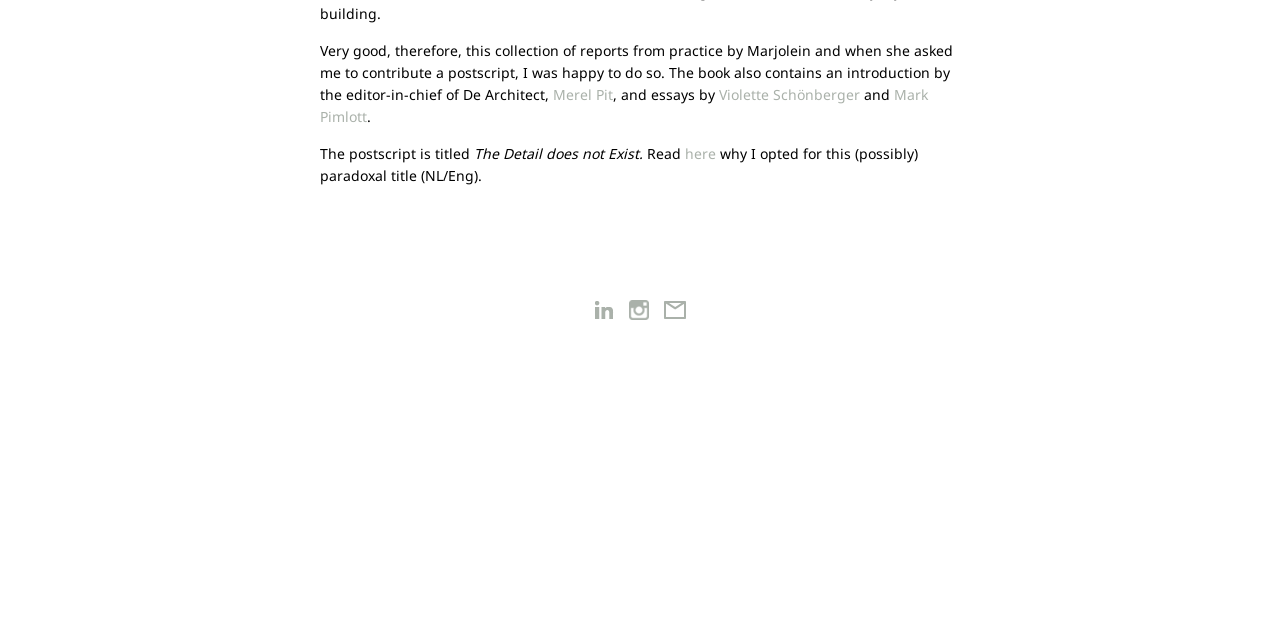Find the bounding box coordinates of the UI element according to this description: "Linkedin".

[0.464, 0.464, 0.485, 0.501]